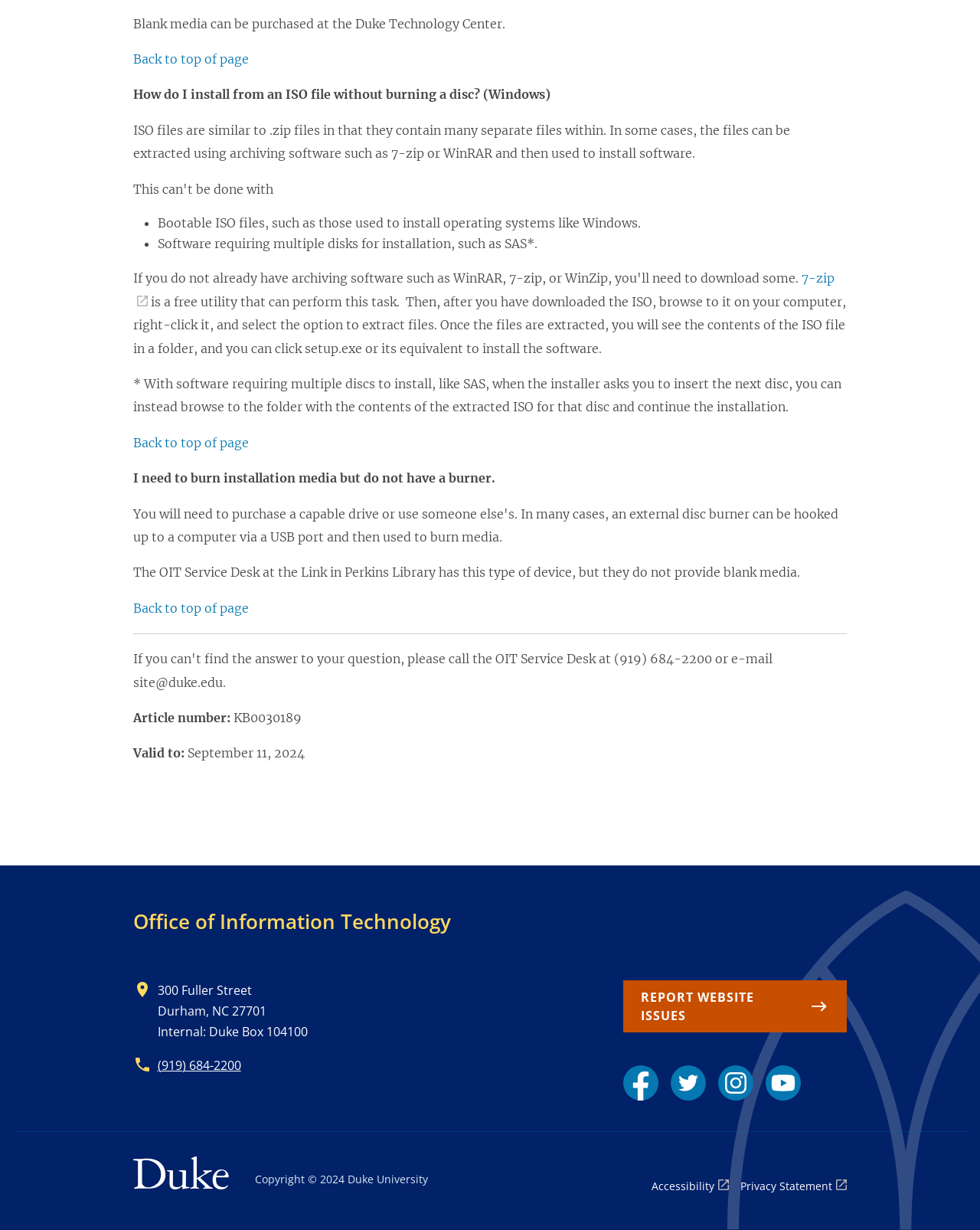What is the phone number of the Office of Information Technology?
From the screenshot, provide a brief answer in one word or phrase.

(919) 684-2200